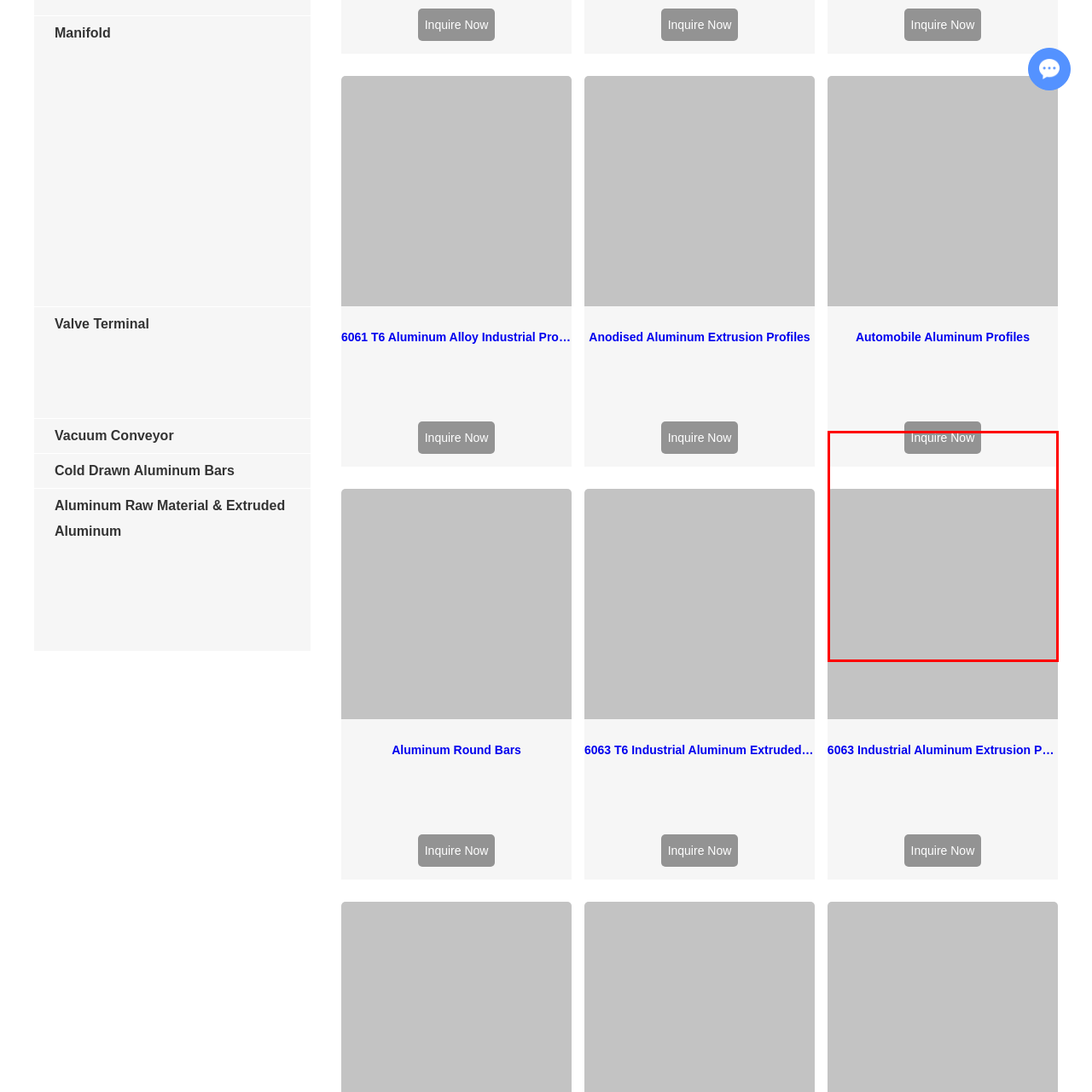Describe meticulously the scene encapsulated by the red boundary in the image.

The image features a product titled "6063 Industrial Aluminum Extrusion Profiles," showcasing a versatile aluminum profile used in various industrial applications. The profile is known for its excellent strength-to-weight ratio and is commonly utilized in construction, automotive, and manufacturing sectors. It is designed to be easily customizable, accommodating numerous designs and specifications. For those interested in further details or purchasing, an "Inquire Now" button is prominently displayed, allowing potential customers to request more information or quotes directly from the supplier. This highlights the product's accessibility and the vendor's commitment to customer engagement.